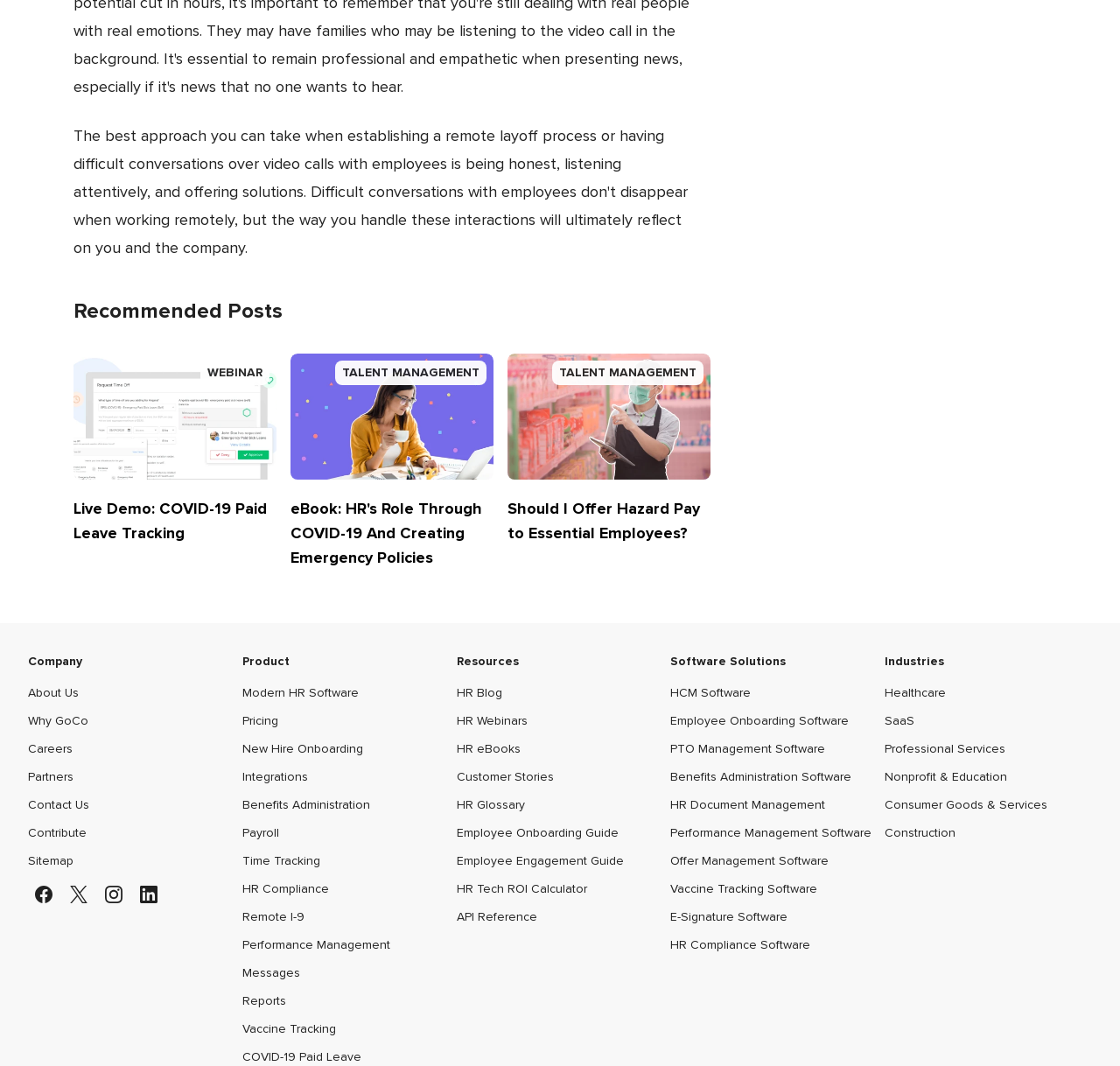Please reply to the following question using a single word or phrase: 
What is the title of the recommended posts section?

Recommended Posts